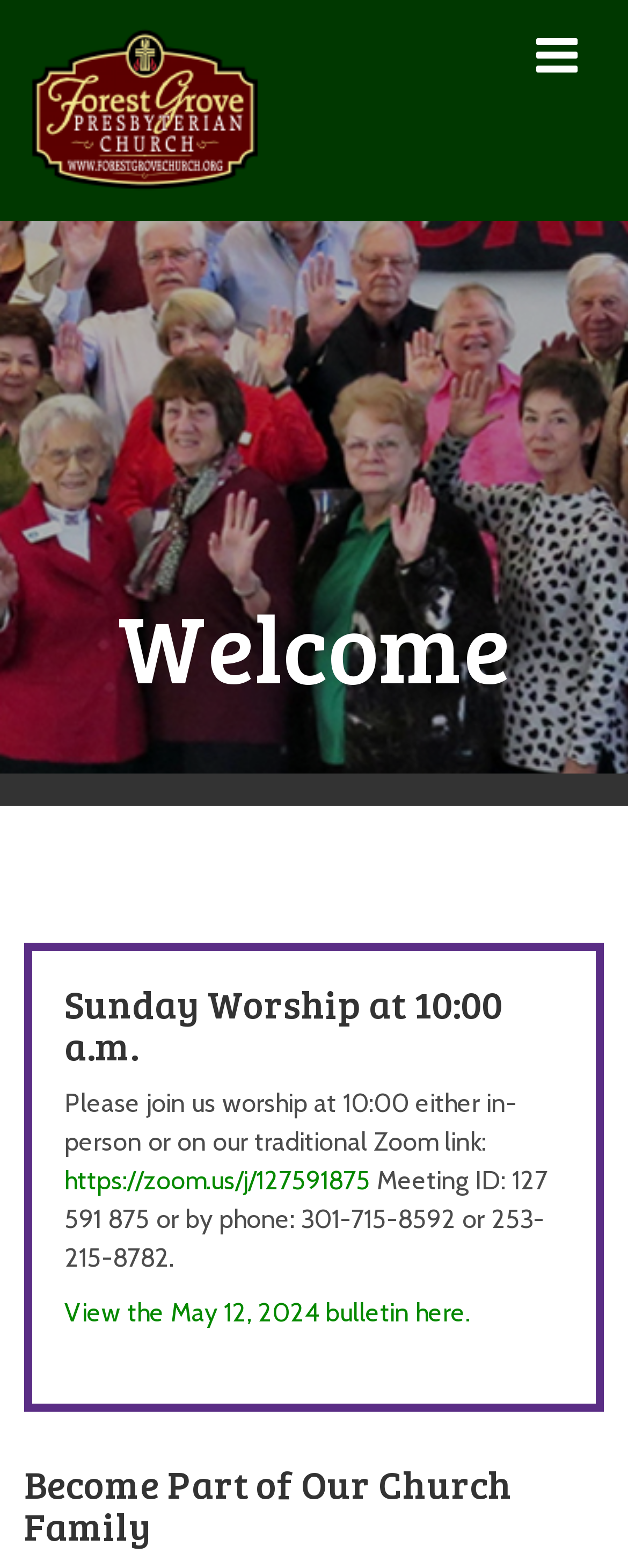Identify the bounding box of the HTML element described as: "title="Forest Grove Presbyterian Church"".

[0.038, 0.04, 0.423, 0.09]